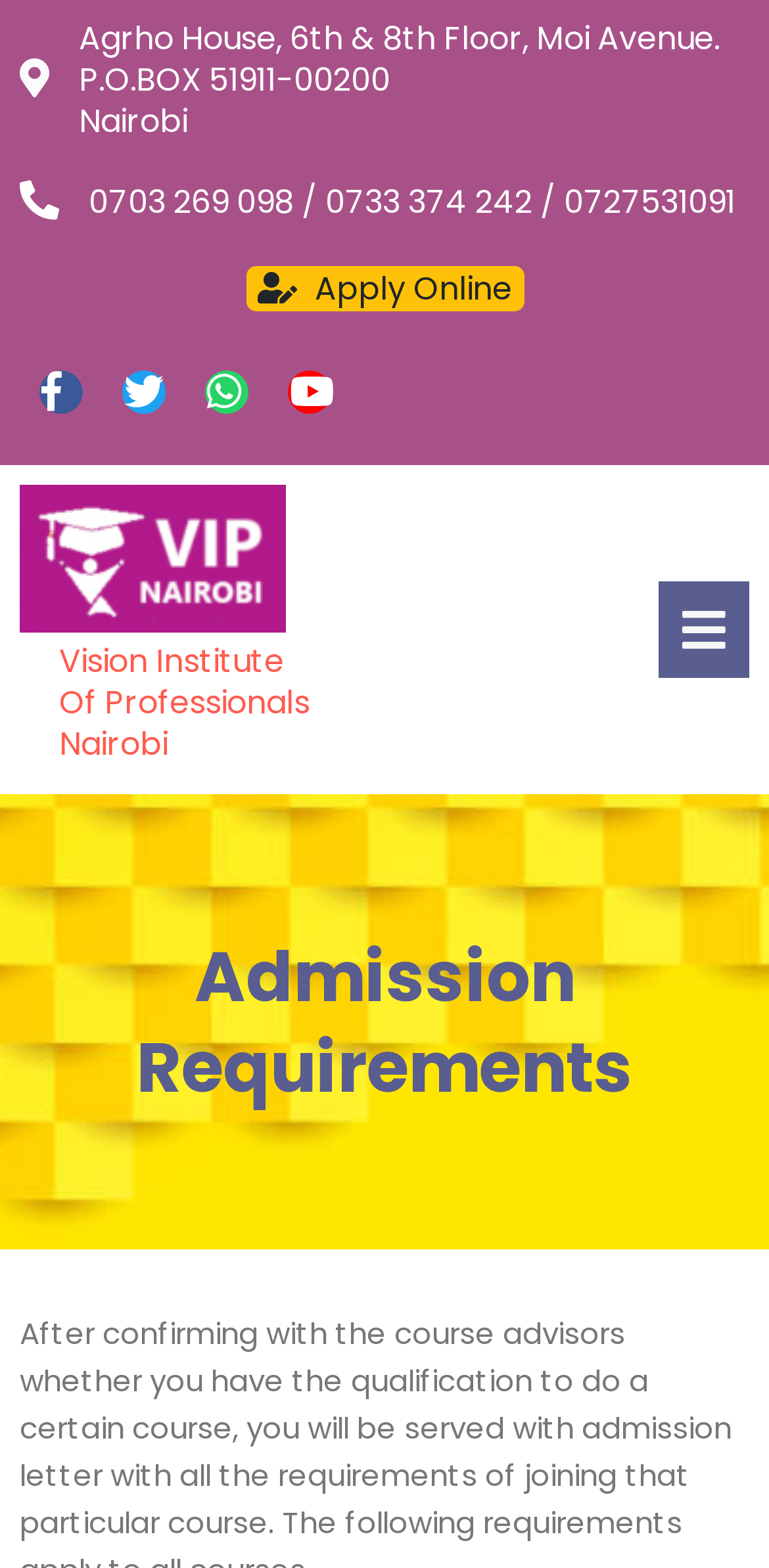From the image, can you give a detailed response to the question below:
How many phone numbers are provided?

I counted the phone numbers by examining the static text element that contains the phone numbers, which are 0703 269 098, 0733 374 242, and 0727531091. There are three phone numbers in total.